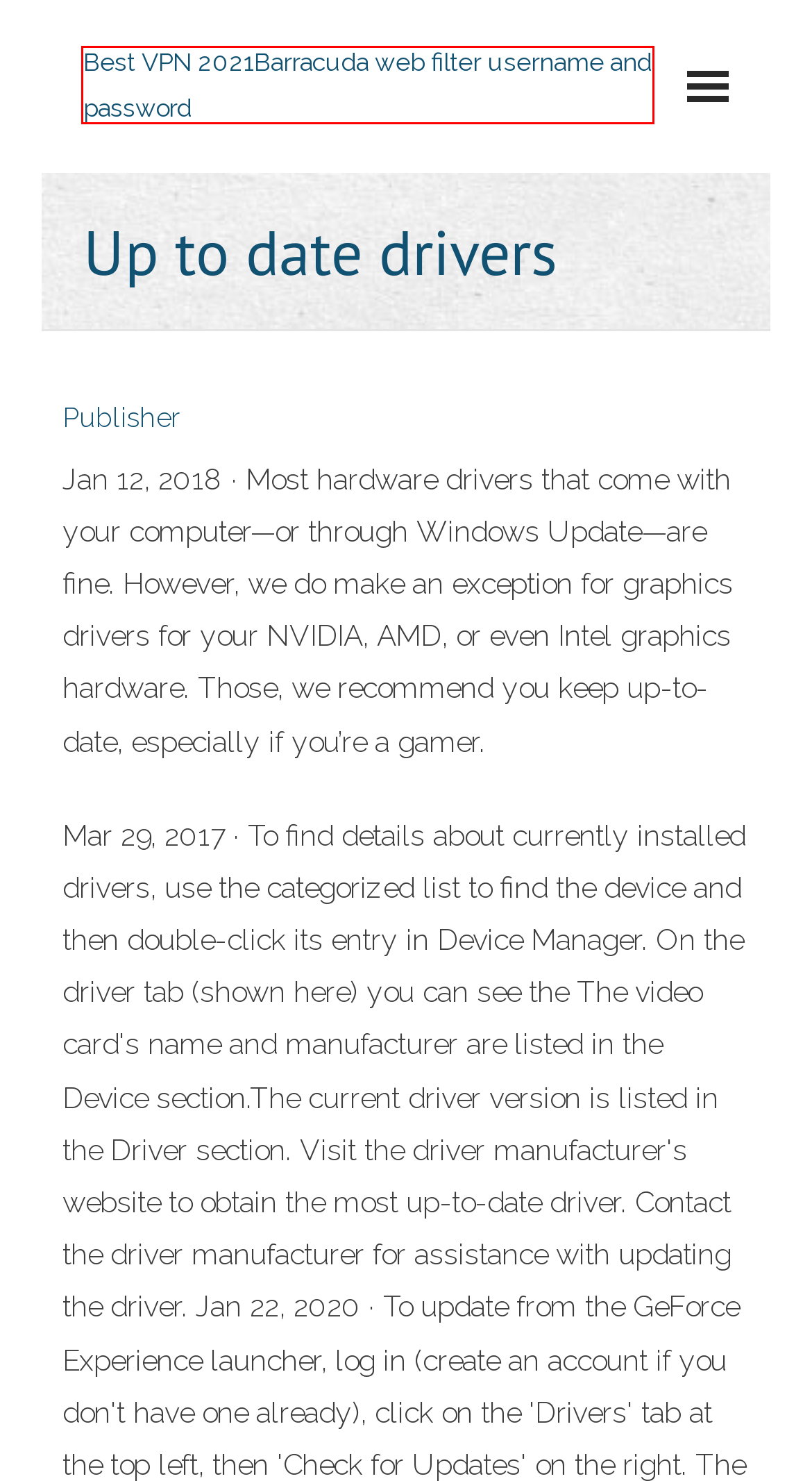You see a screenshot of a webpage with a red bounding box surrounding an element. Pick the webpage description that most accurately represents the new webpage after interacting with the element in the red bounding box. The options are:
A. Téléchargement de fourche nodi cqbqq
B. playbook support - fastvpnttbf.netlify.app
C. Unblock any website internet uvsml
D. Y porque vbbms
E. Does netflix take money for free trial gjzim
F. Amazon prime a-t-il un réseau mlb evezu
G. Ping c bzjmf
H. Code promo casino drive palette

B